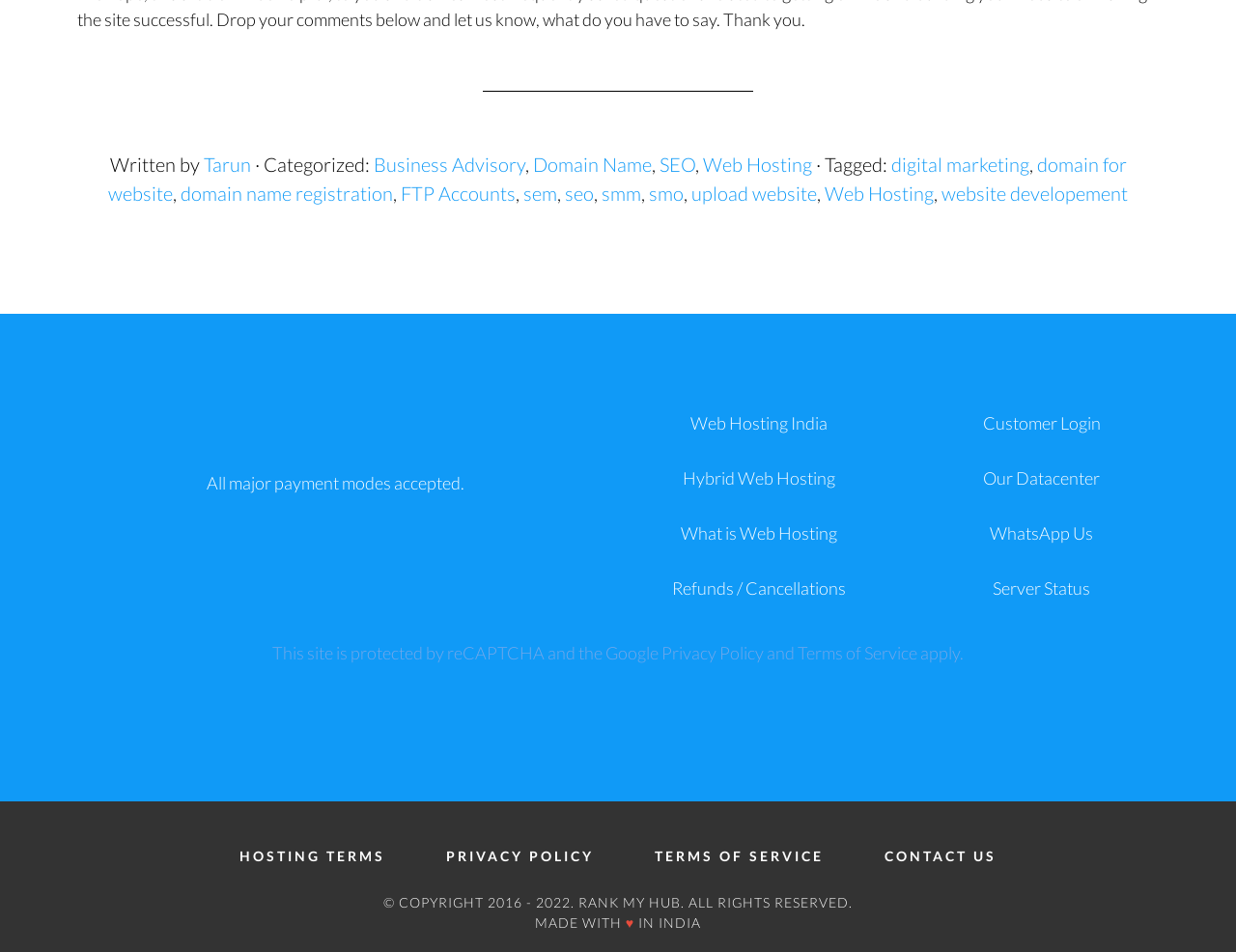What is the author of the current article?
Based on the screenshot, answer the question with a single word or phrase.

Tarun